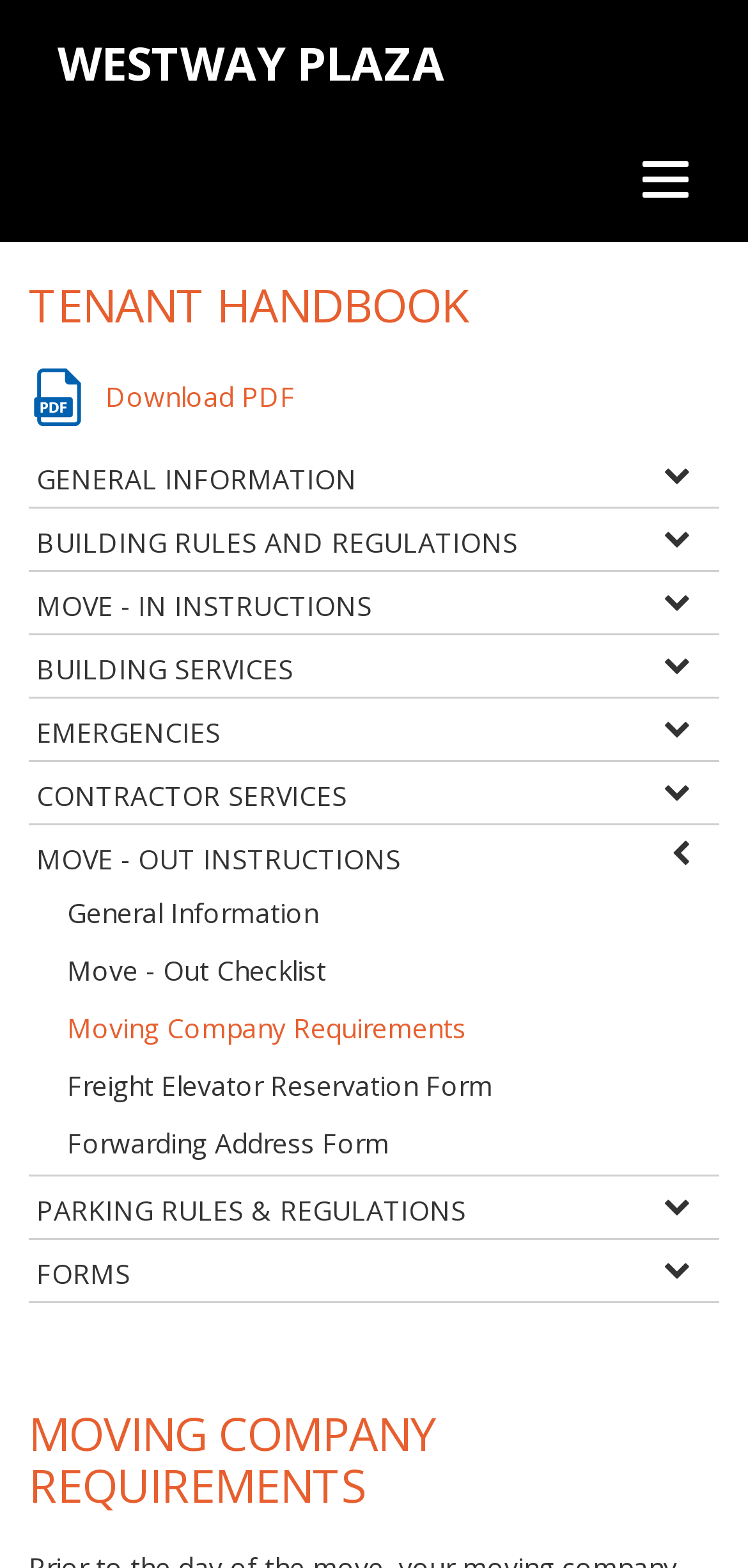Respond with a single word or phrase to the following question:
What is the last link in the list of building services?

Forwarding Address Form